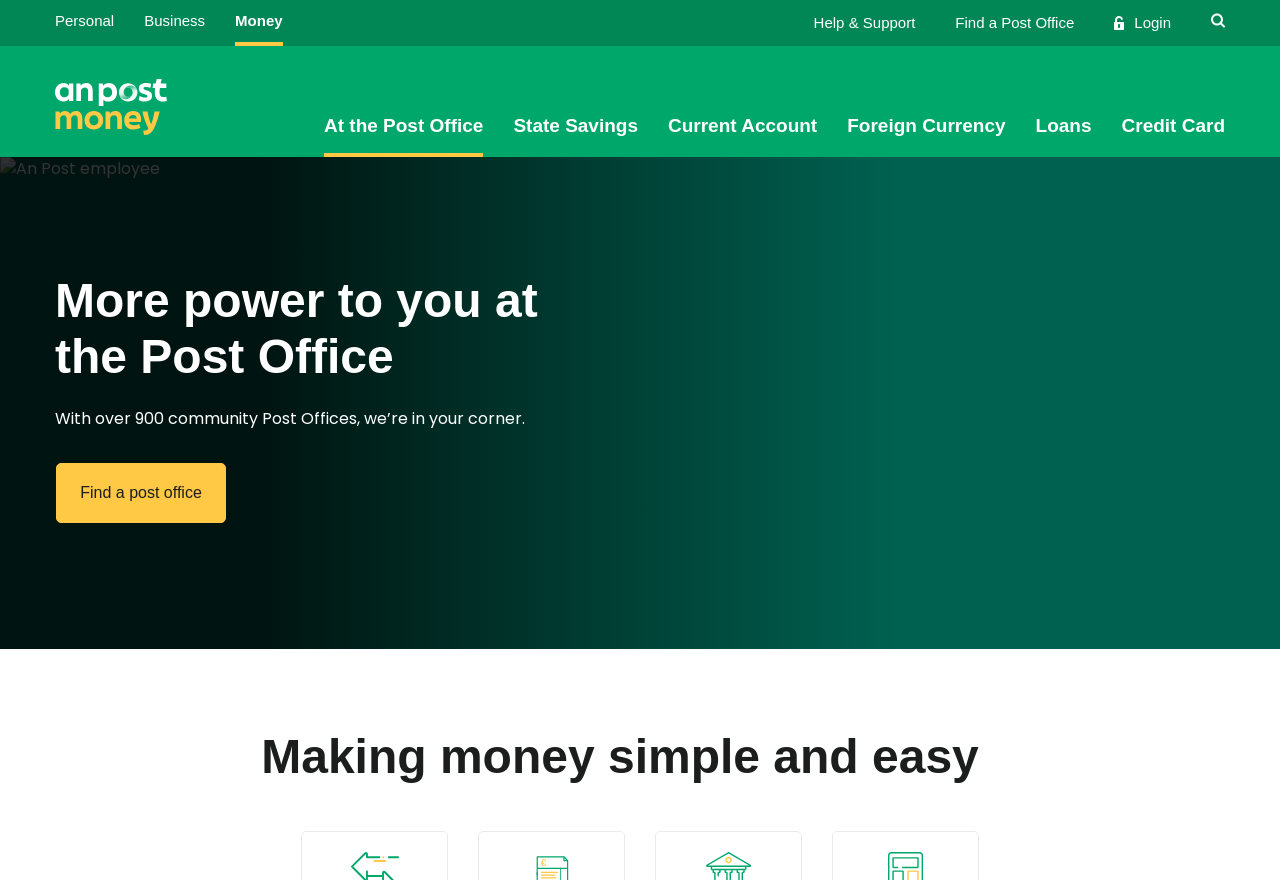Identify the webpage's primary heading and generate its text.

More power to you at the Post Office